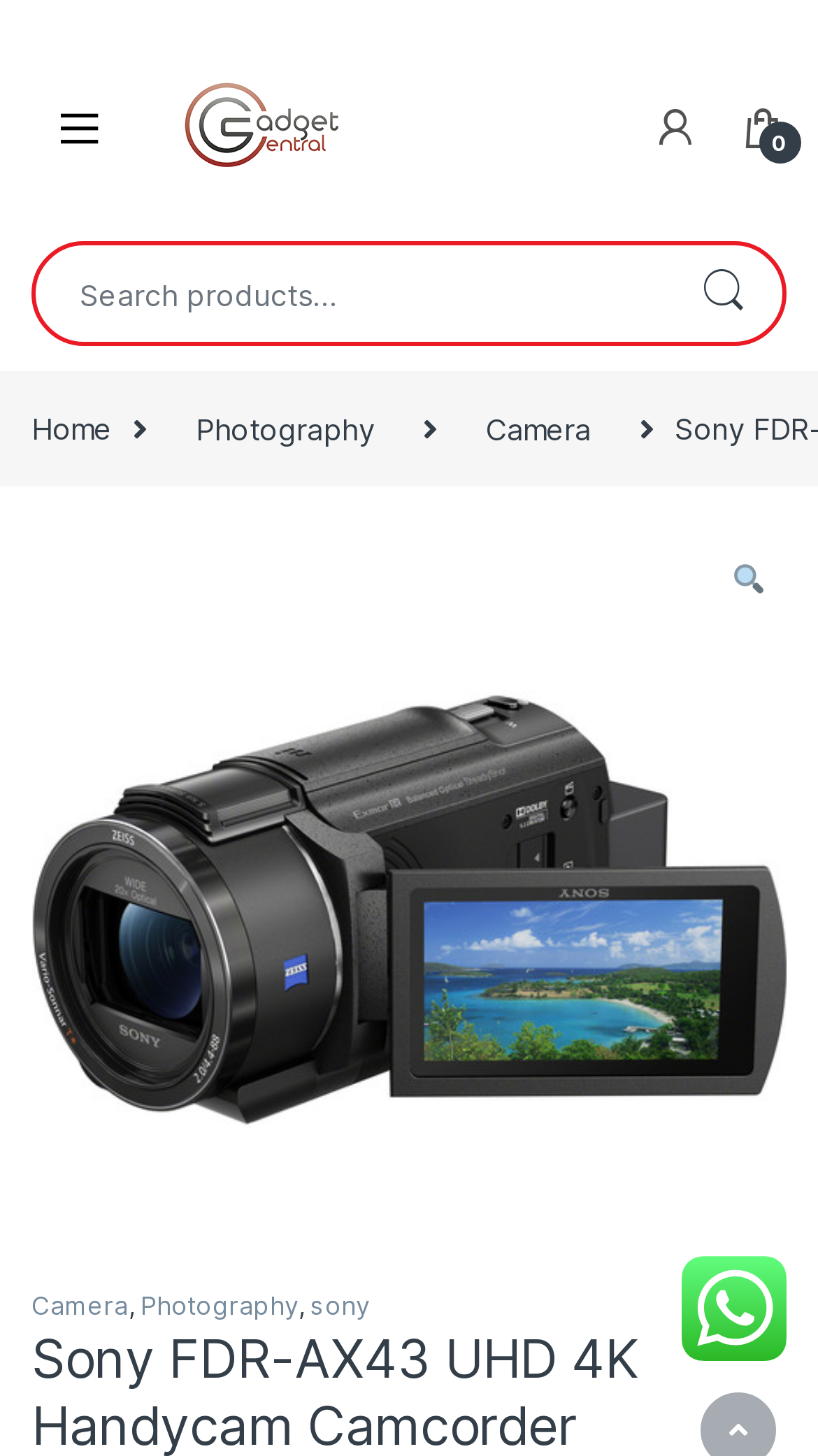Locate the UI element described by Search and provide its bounding box coordinates. Use the format (top-left x, top-left y, bottom-right x, bottom-right y) with all values as floating point numbers between 0 and 1.

[0.813, 0.169, 0.956, 0.235]